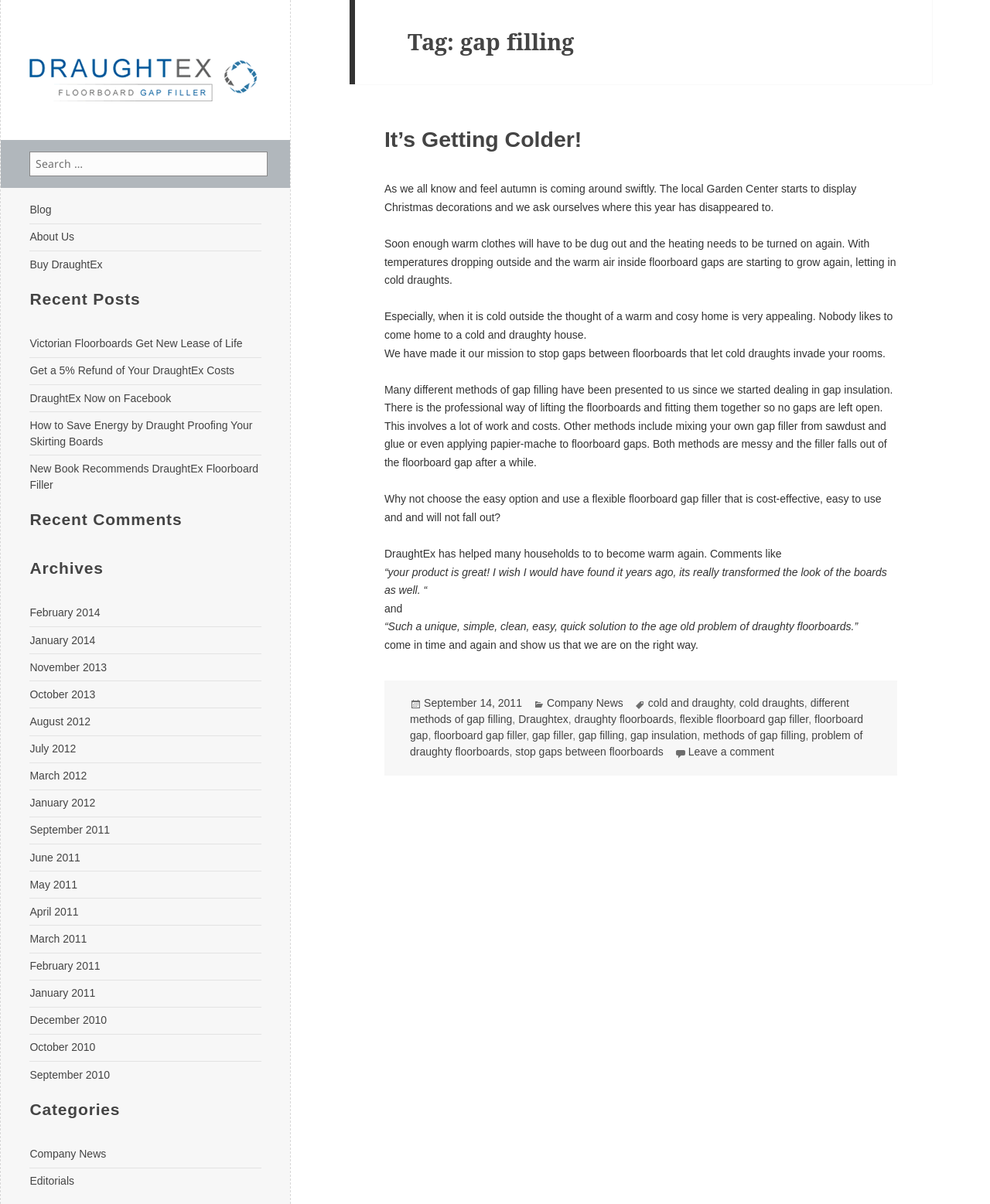Locate the bounding box coordinates of the region to be clicked to comply with the following instruction: "Check the comments section". The coordinates must be four float numbers between 0 and 1, in the form [left, top, right, bottom].

[0.388, 0.565, 0.906, 0.644]